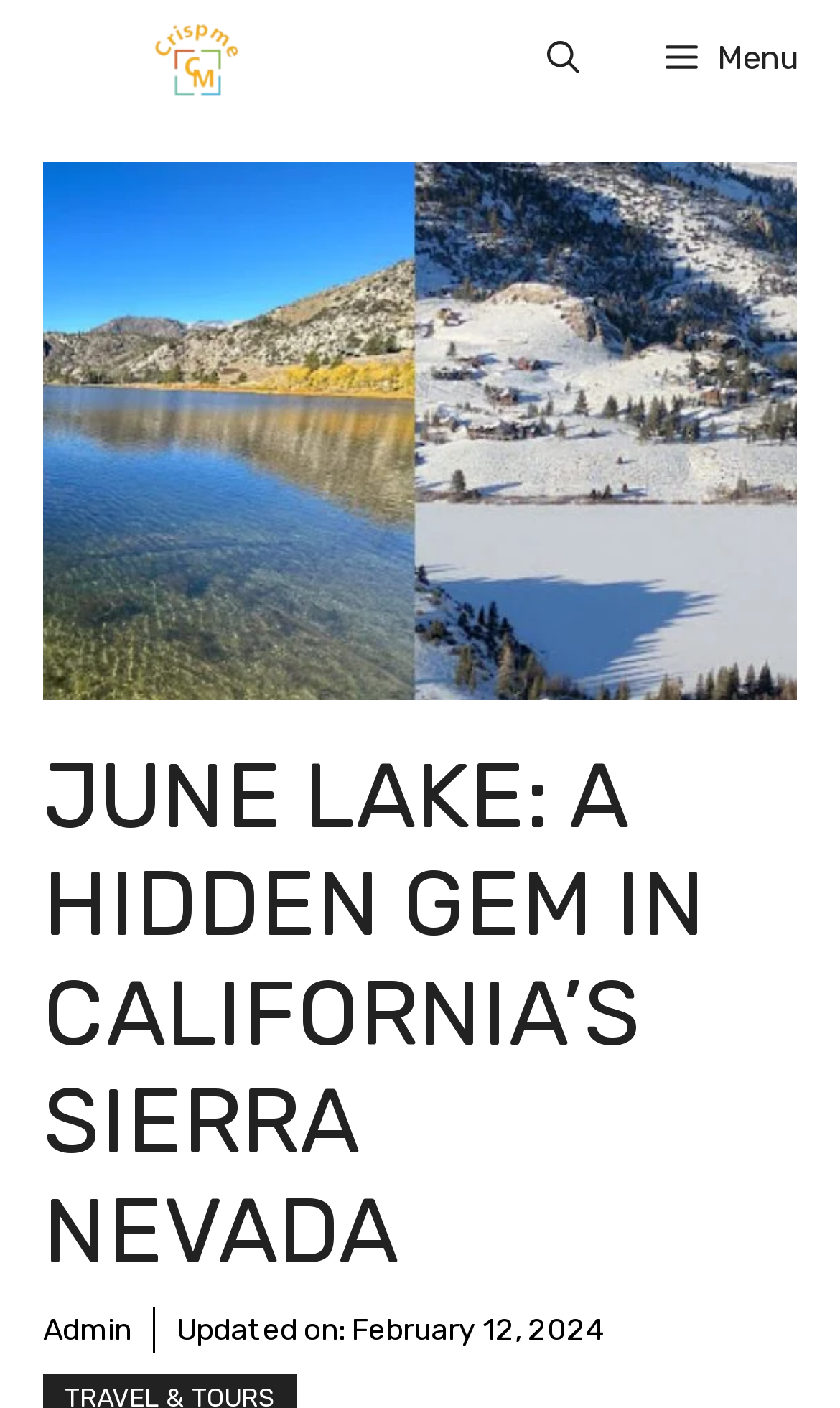Reply to the question below using a single word or brief phrase:
What is the date of the last update?

February 12, 2024